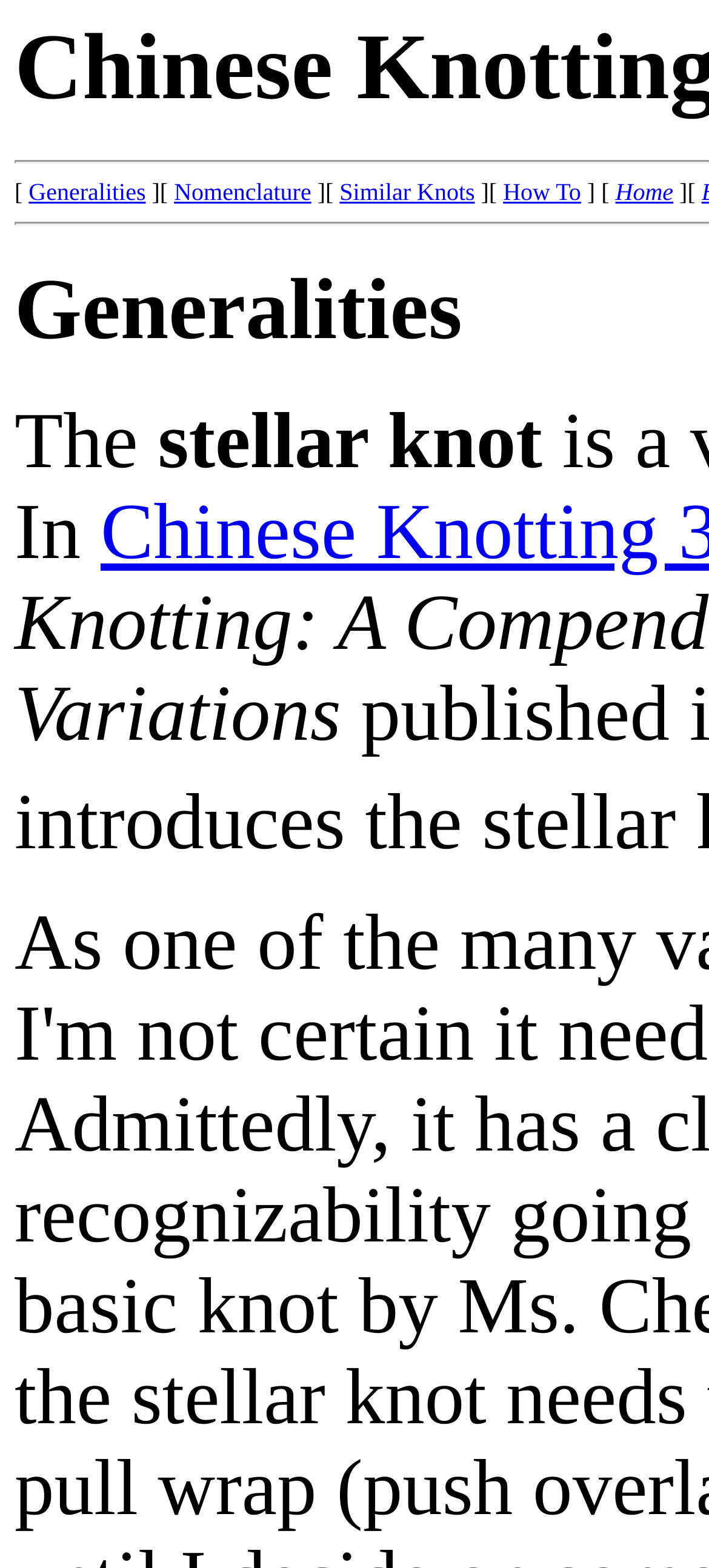Give the bounding box coordinates for the element described by: "Nomenclature".

[0.245, 0.114, 0.439, 0.131]